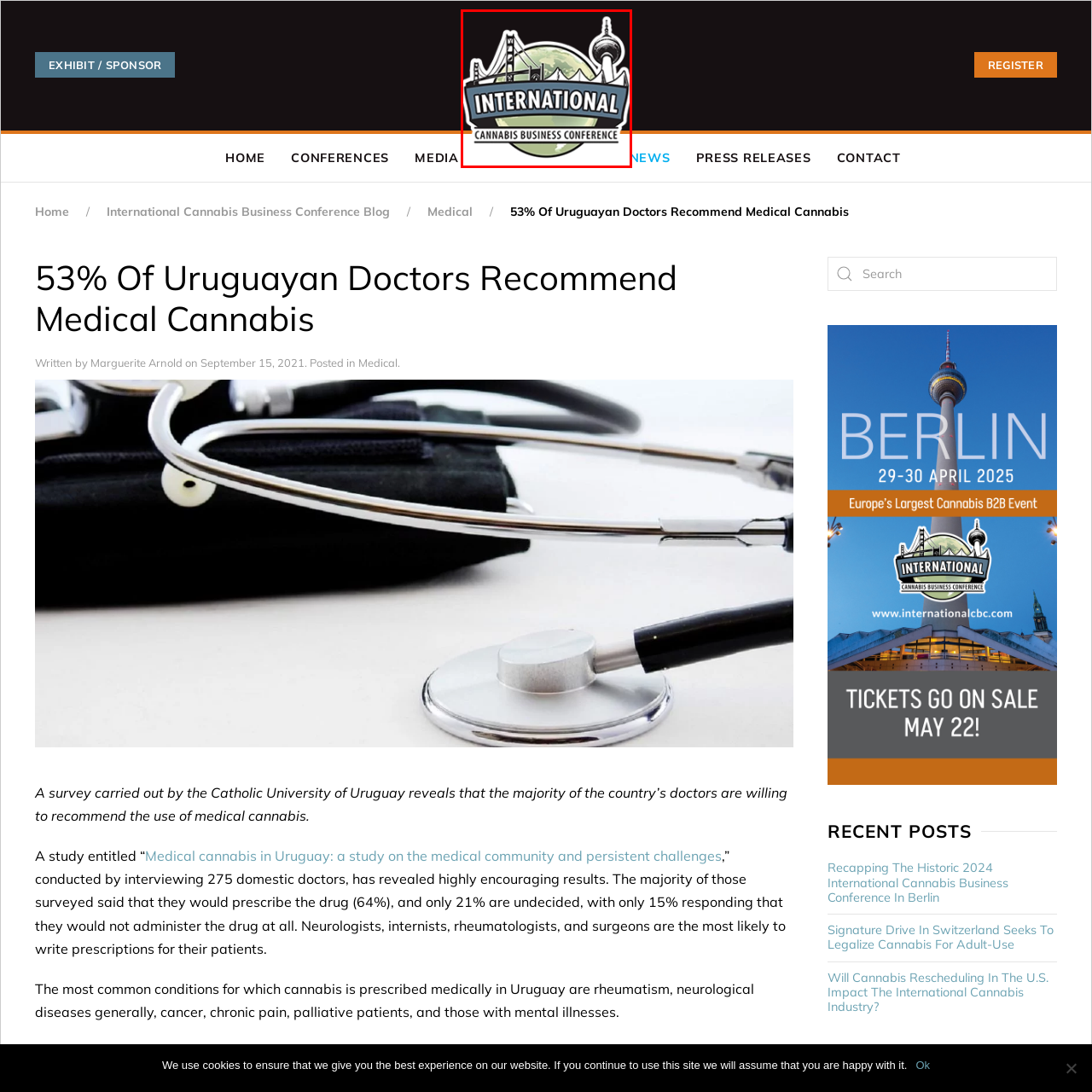Inspect the image bordered by the red bounding box and supply a comprehensive response to the upcoming question based on what you see in the image: What is the focus of the conference?

The text 'CANNABIS BUSINESS CONFERENCE' is displayed below the word 'INTERNATIONAL', detailing the event's focus on the cannabis business sector, which is the primary theme of the conference, aiming to promote discussions and advancements in this industry worldwide.